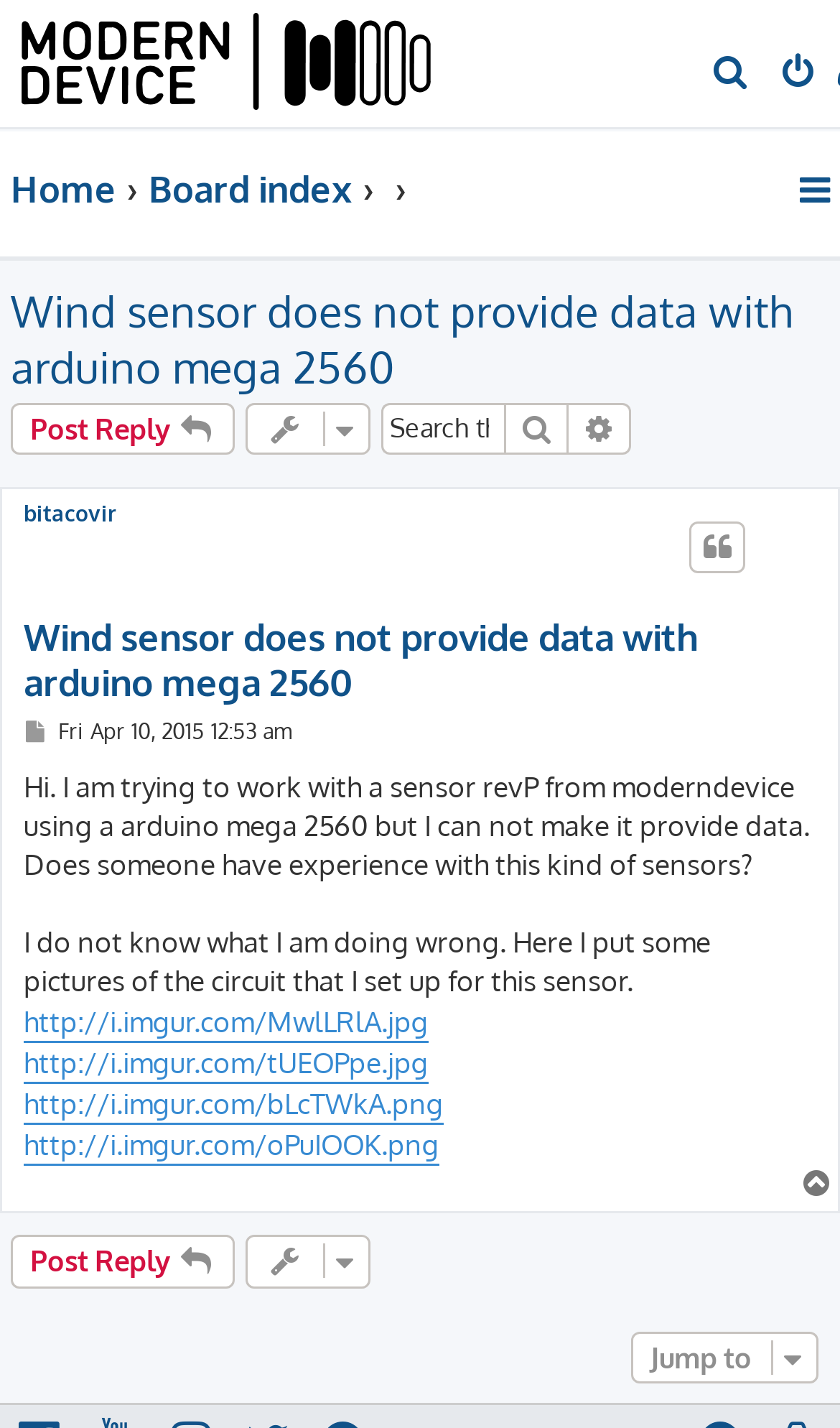Use a single word or phrase to answer the question:
How many links are in the topic tools section?

2